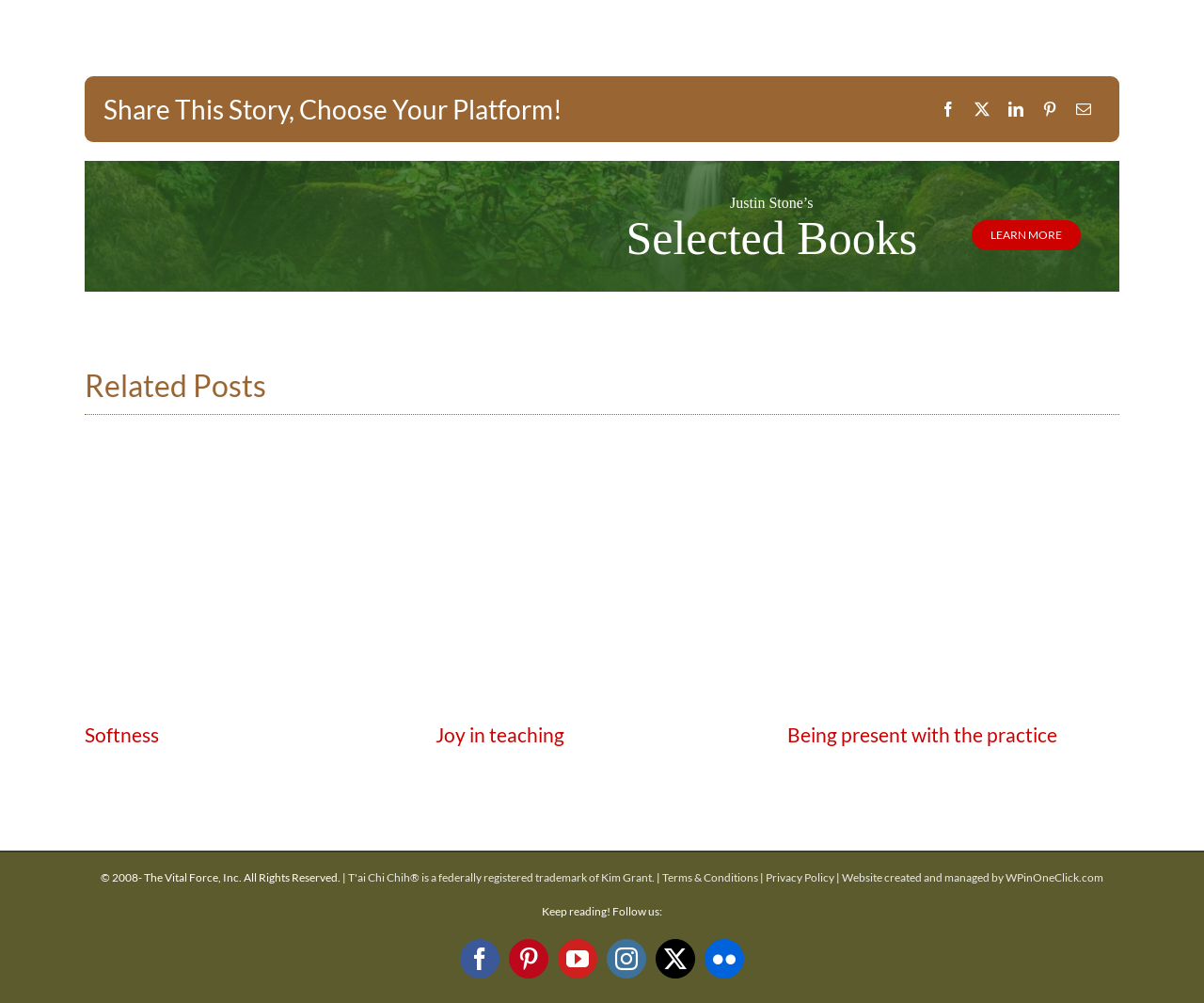Using the provided description: "aria-label="LinkedIn" title="LinkedIn"", find the bounding box coordinates of the corresponding UI element. The output should be four float numbers between 0 and 1, in the format [left, top, right, bottom].

[0.83, 0.097, 0.858, 0.121]